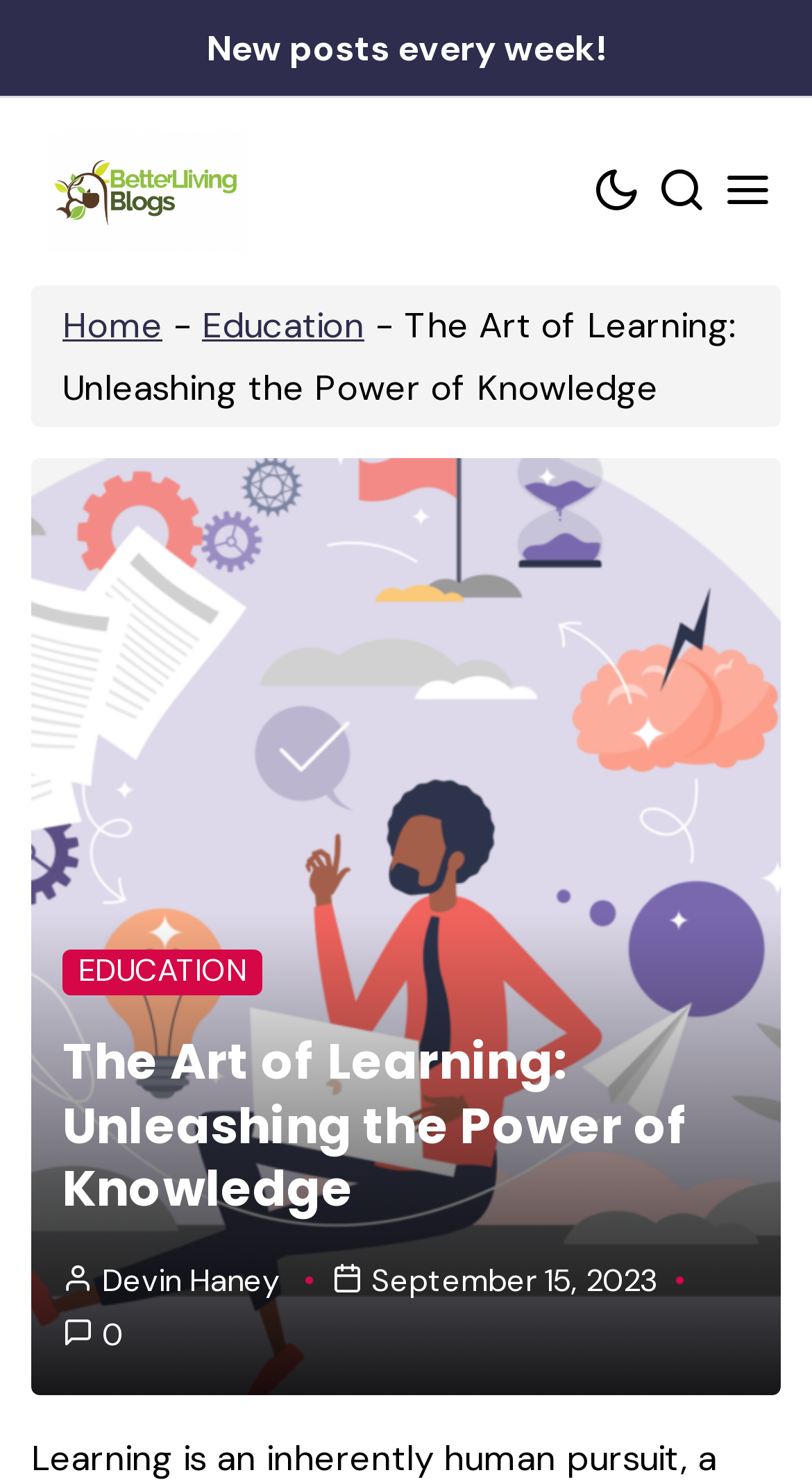Give a concise answer using only one word or phrase for this question:
What is the name of the blog?

Better Living Blogs